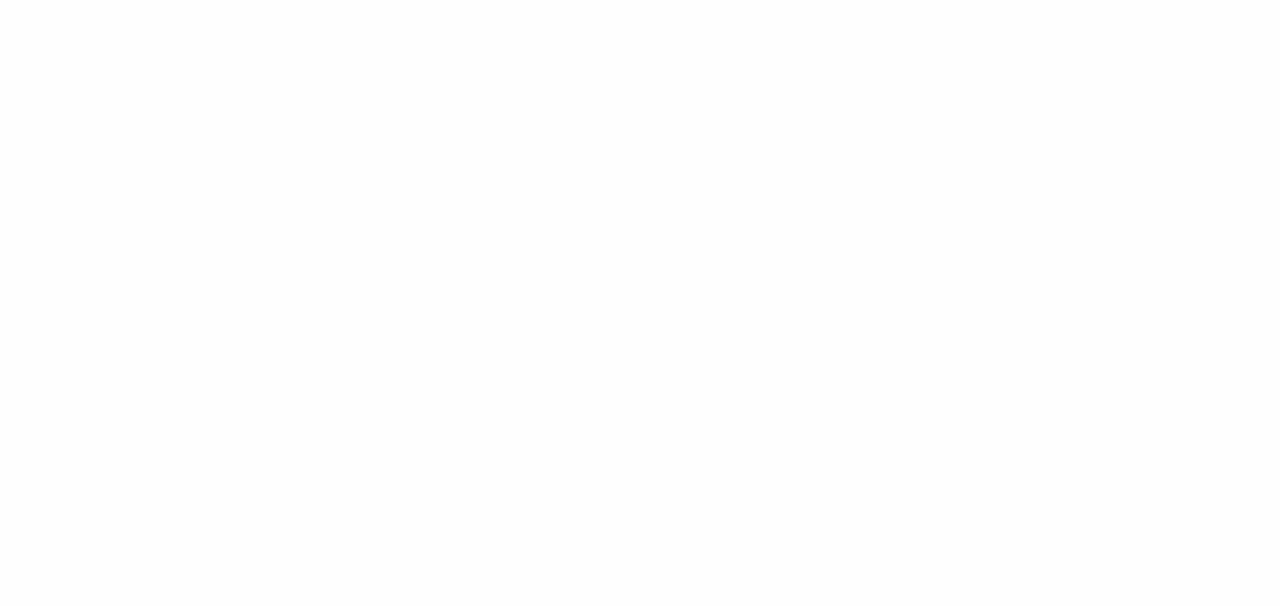How can users share the article?
Look at the image and construct a detailed response to the question.

The 'SHARE THIS ARTICLE' section provides links to share the article on Facebook, via Email, or on LinkedIn, allowing users to share the content with others.